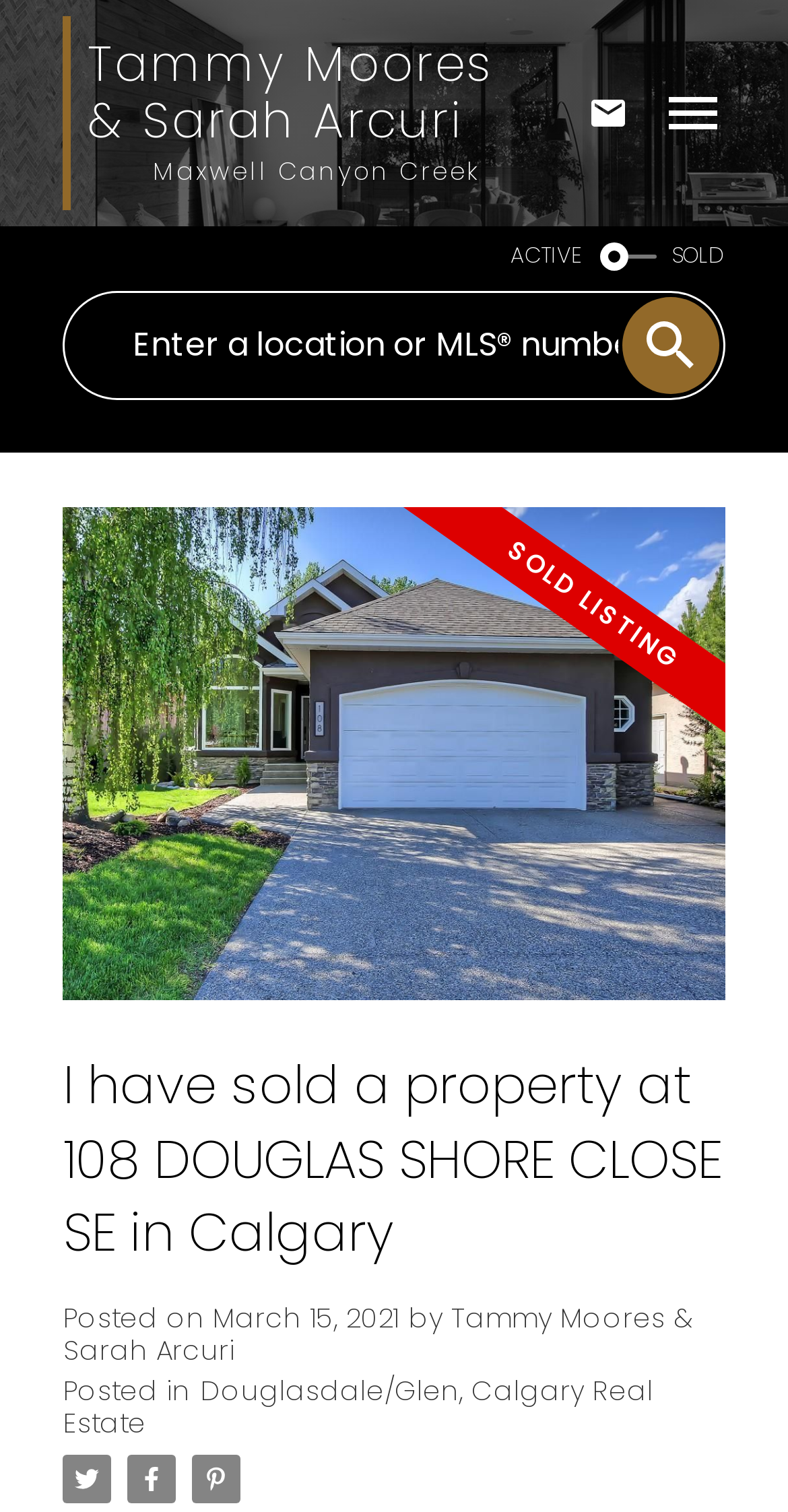Based on the element description, predict the bounding box coordinates (top-left x, top-left y, bottom-right x, bottom-right y) for the UI element in the screenshot: Douglasdale/Glen, Calgary Real Estate

[0.08, 0.907, 0.829, 0.954]